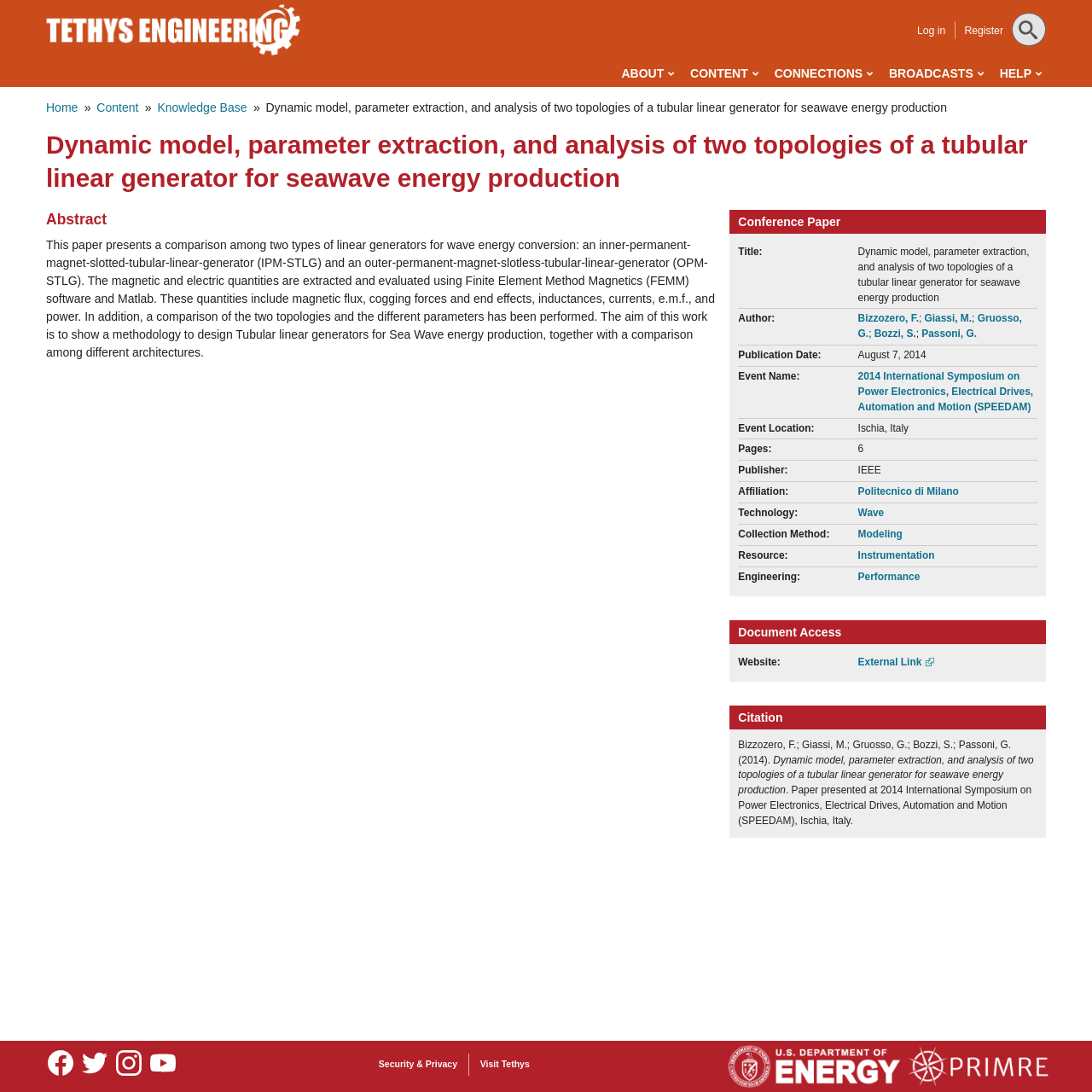Could you specify the bounding box coordinates for the clickable section to complete the following instruction: "Visit the 'ABOUT' page"?

[0.569, 0.055, 0.617, 0.08]